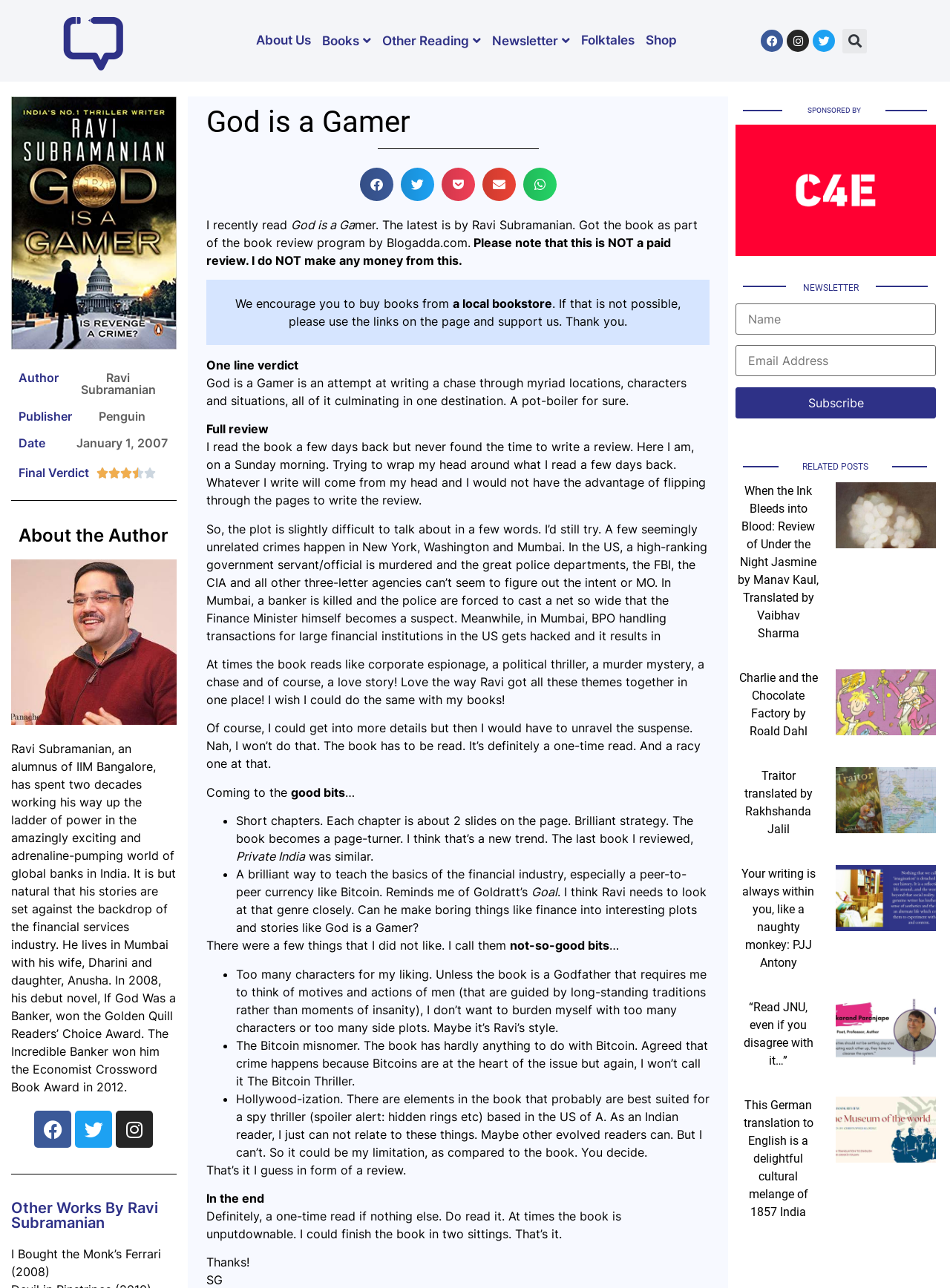Highlight the bounding box coordinates of the region I should click on to meet the following instruction: "Read more about the author".

[0.012, 0.409, 0.186, 0.423]